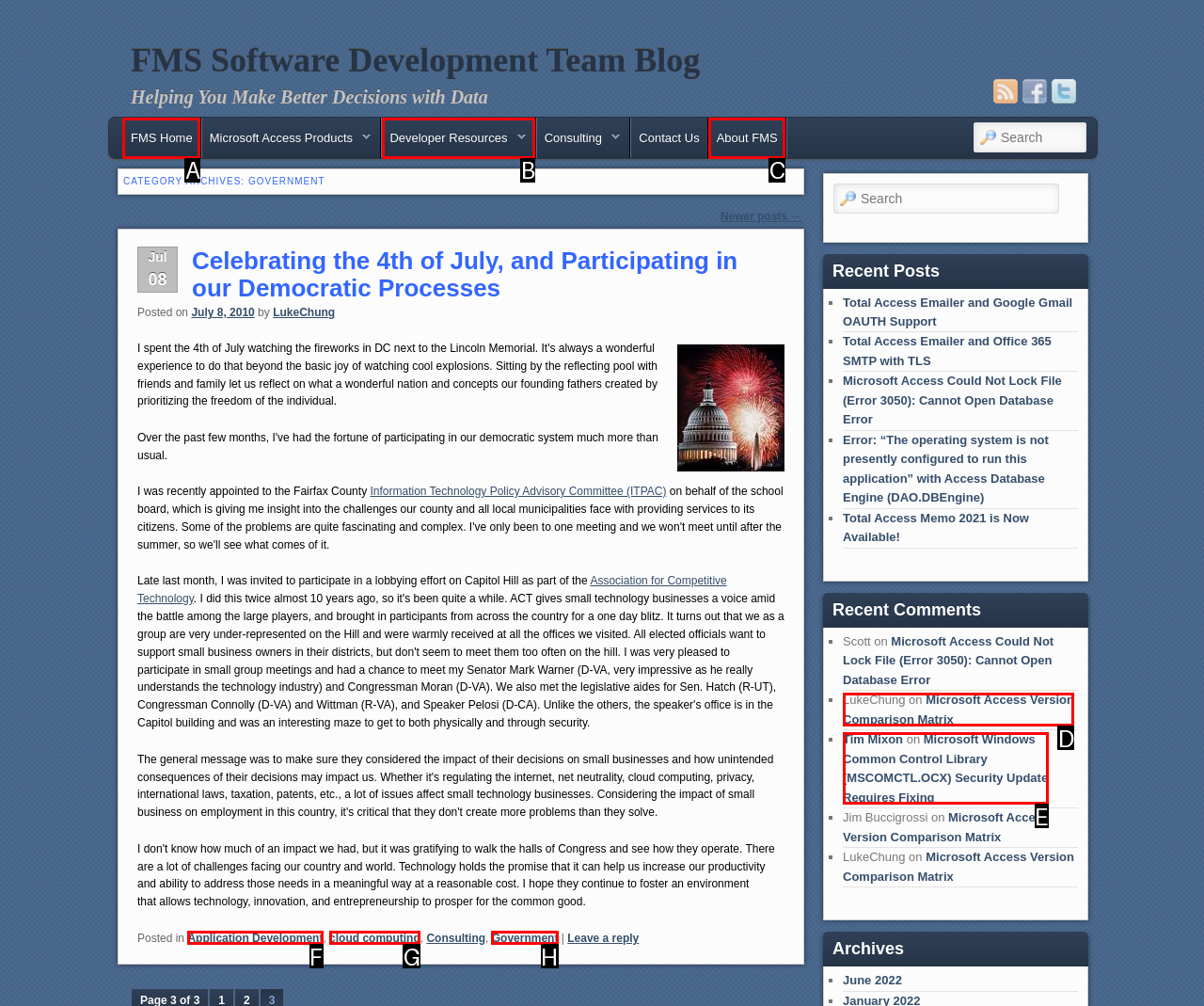Identify the HTML element that matches the description: Buy Gift Sub
Respond with the letter of the correct option.

None